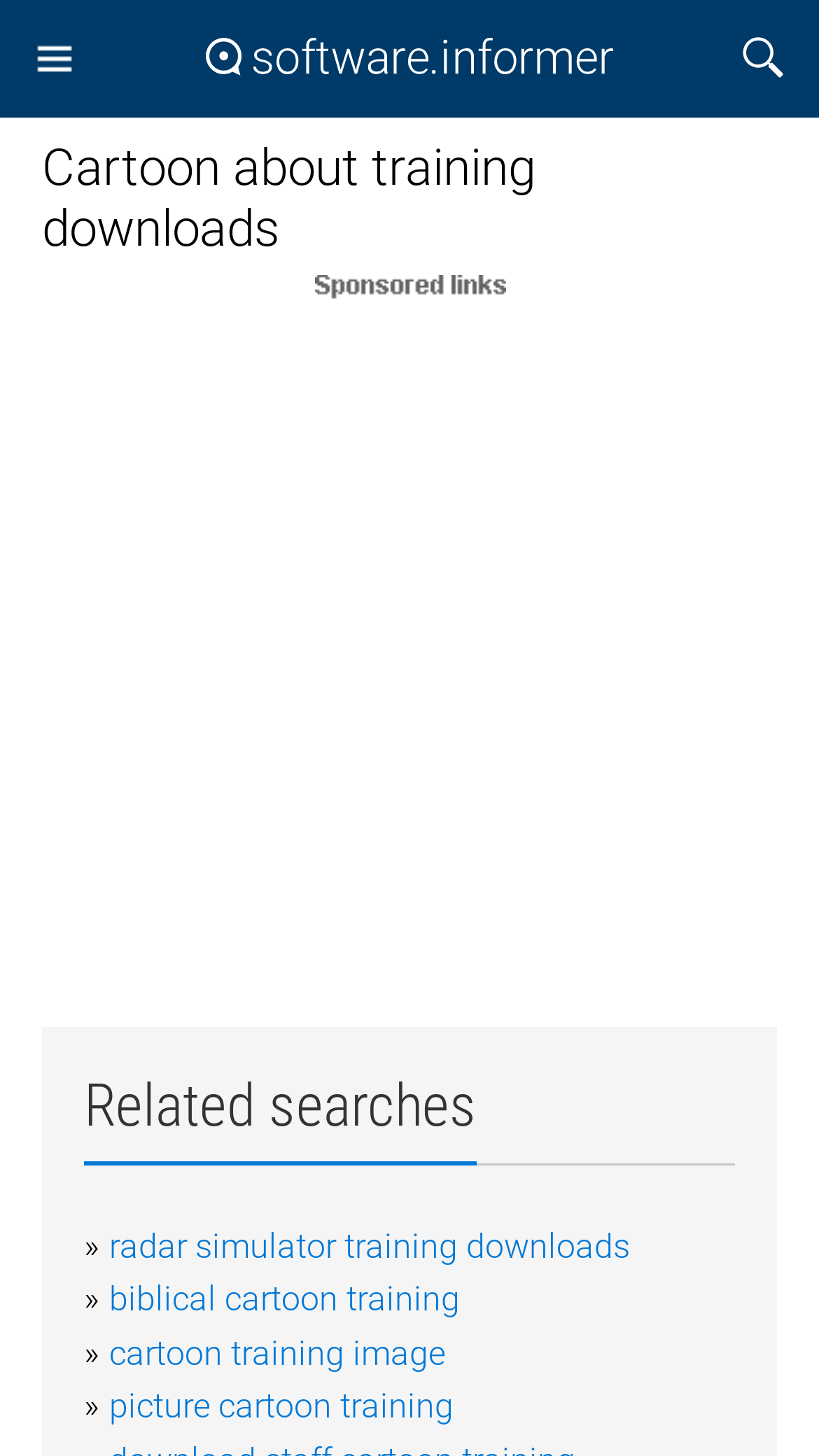What is the purpose of the webpage?
Relying on the image, give a concise answer in one word or a brief phrase.

Download cartoon training files